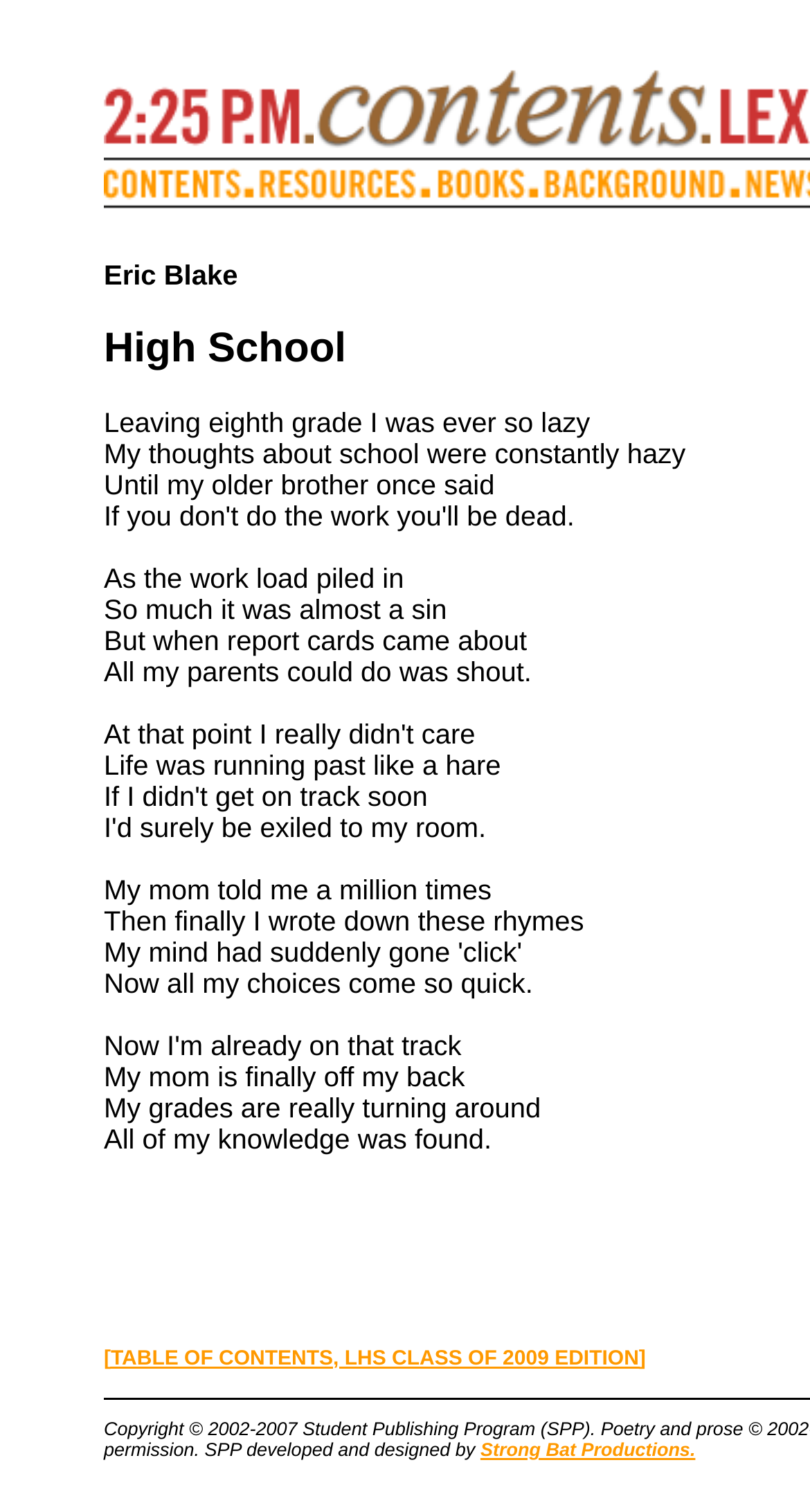Based on the image, give a detailed response to the question: What is the tone of the poem on the webpage?

After analyzing the poem's lines, I can sense a reflective tone, as the poem seems to be looking back at the student's past experiences and struggles, and how they have overcome them to achieve success.